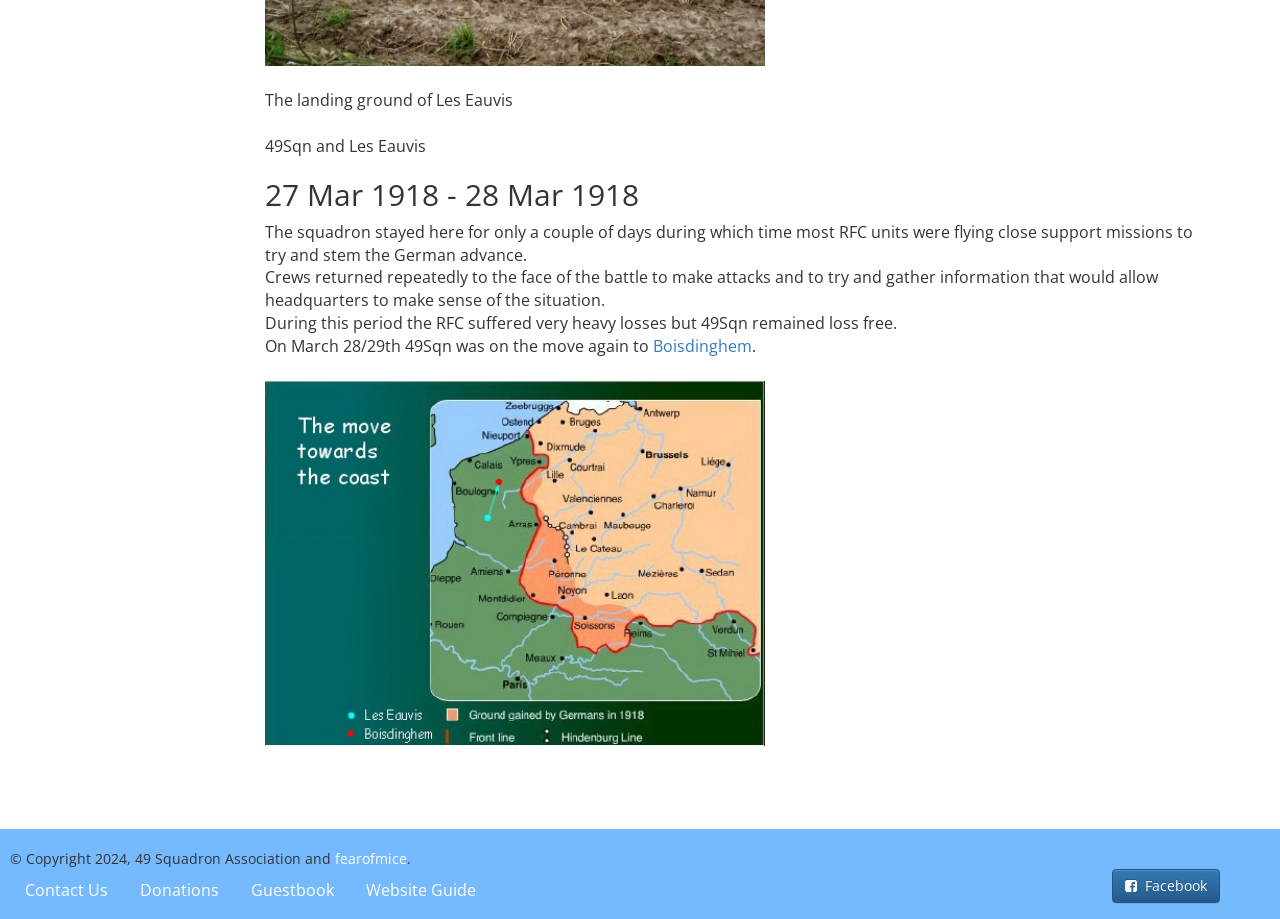What is the purpose of the squadron's flights during this period?
Based on the image, respond with a single word or phrase.

close support missions